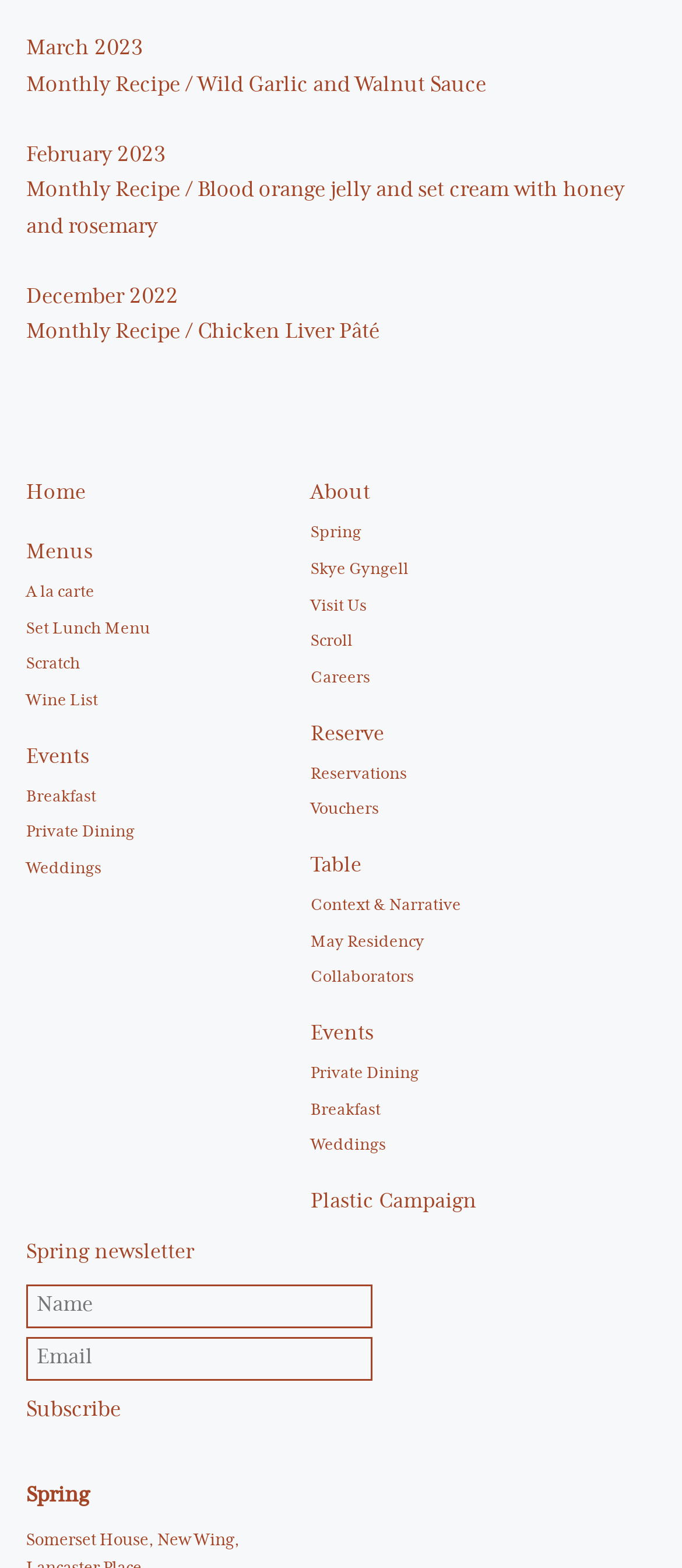Locate the bounding box coordinates of the element I should click to achieve the following instruction: "Click on March 2023 Monthly Recipe".

[0.038, 0.021, 0.962, 0.066]